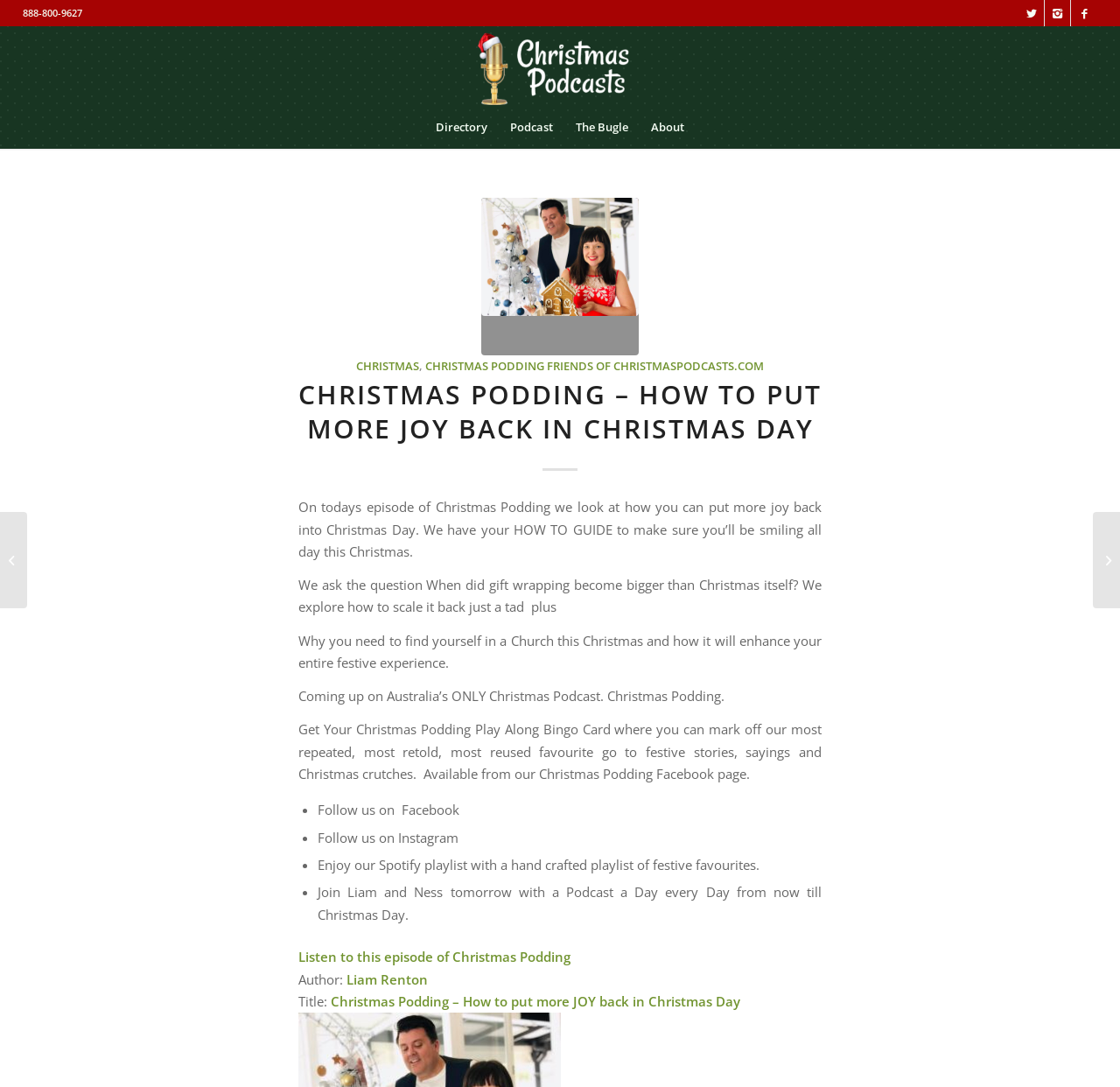Please locate the bounding box coordinates of the element that should be clicked to achieve the given instruction: "Follow us on Facebook".

[0.284, 0.737, 0.41, 0.753]